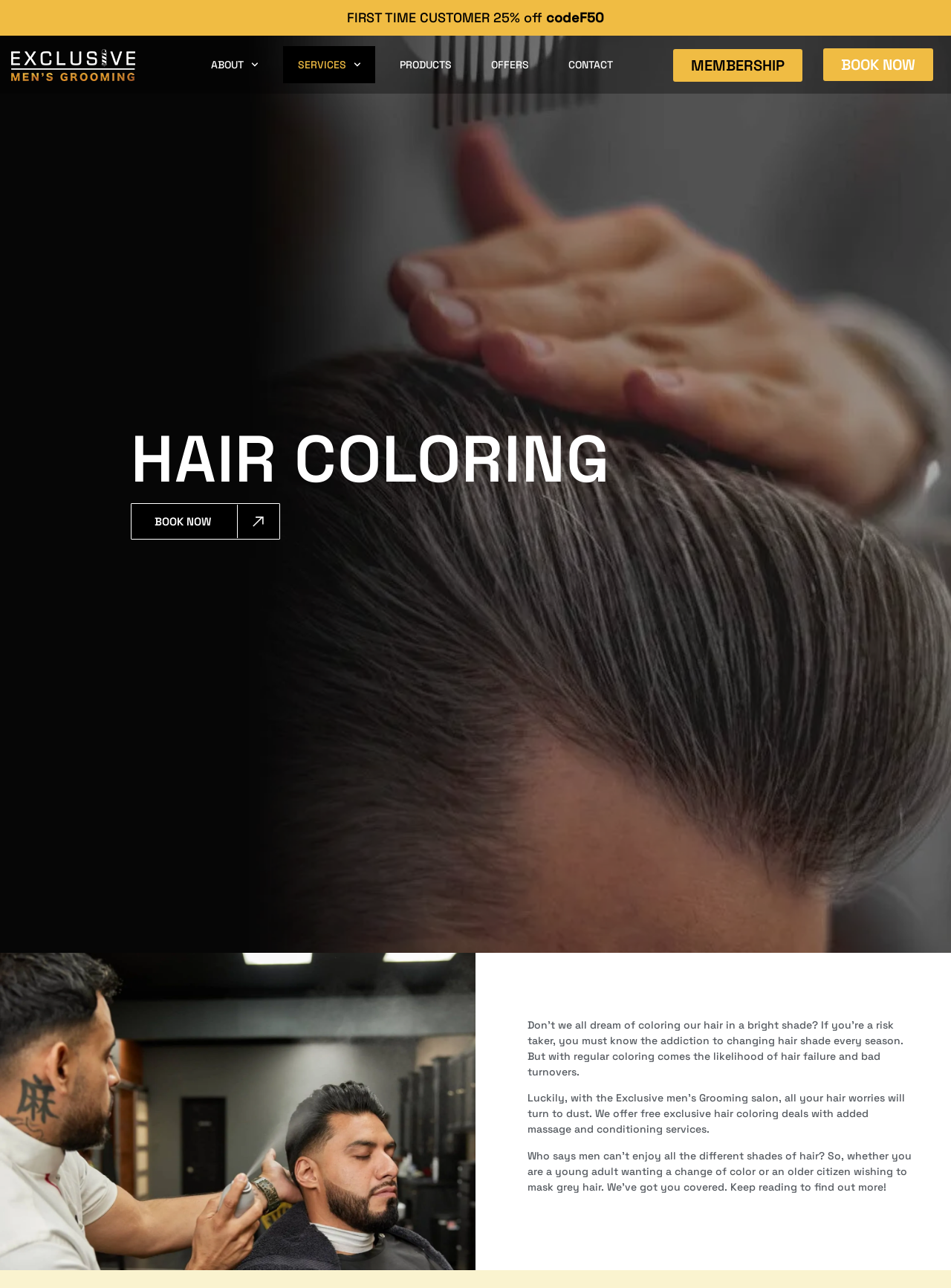Using the description: "PRODUCTS", identify the bounding box of the corresponding UI element in the screenshot.

[0.405, 0.036, 0.491, 0.065]